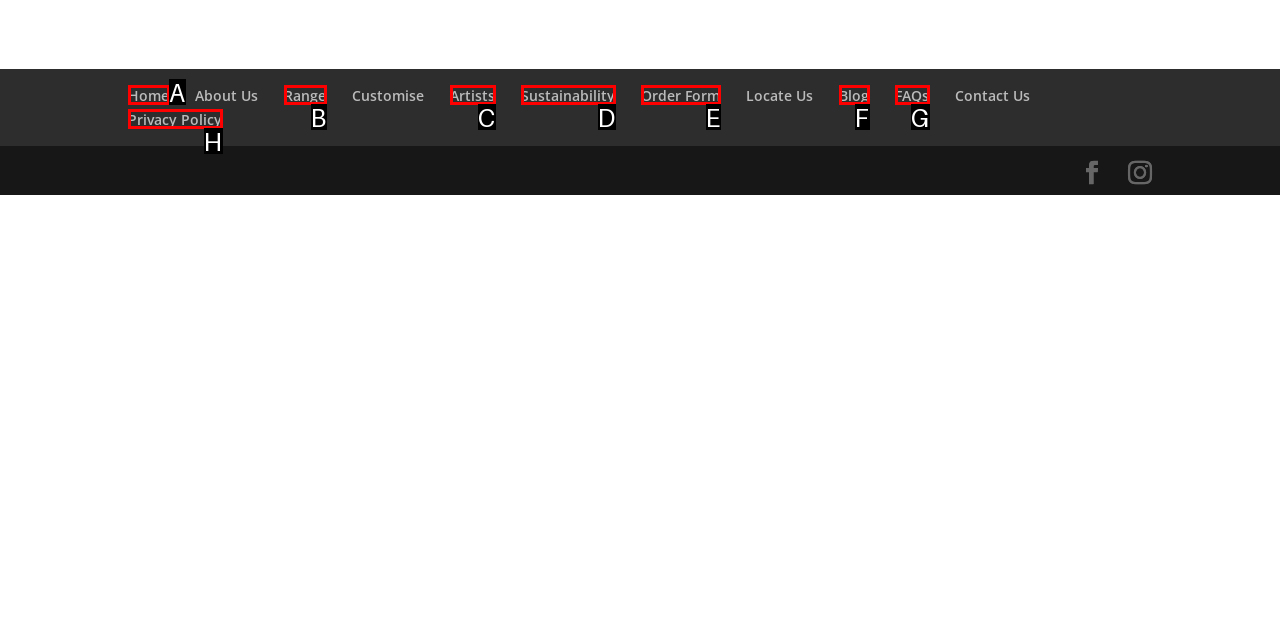Identify the option that best fits this description: Range
Answer with the appropriate letter directly.

B